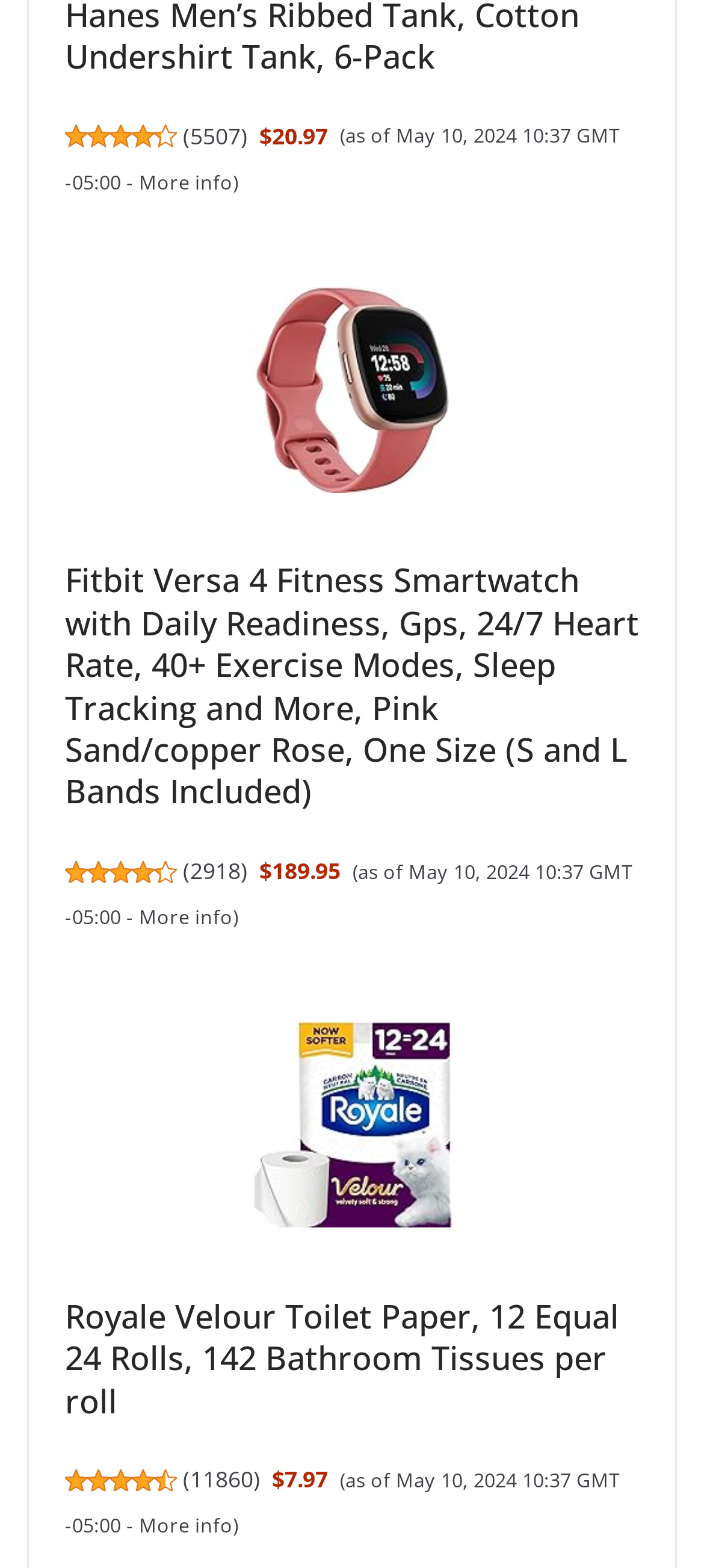Given the description "2918", determine the bounding box of the corresponding UI element.

[0.27, 0.546, 0.342, 0.565]